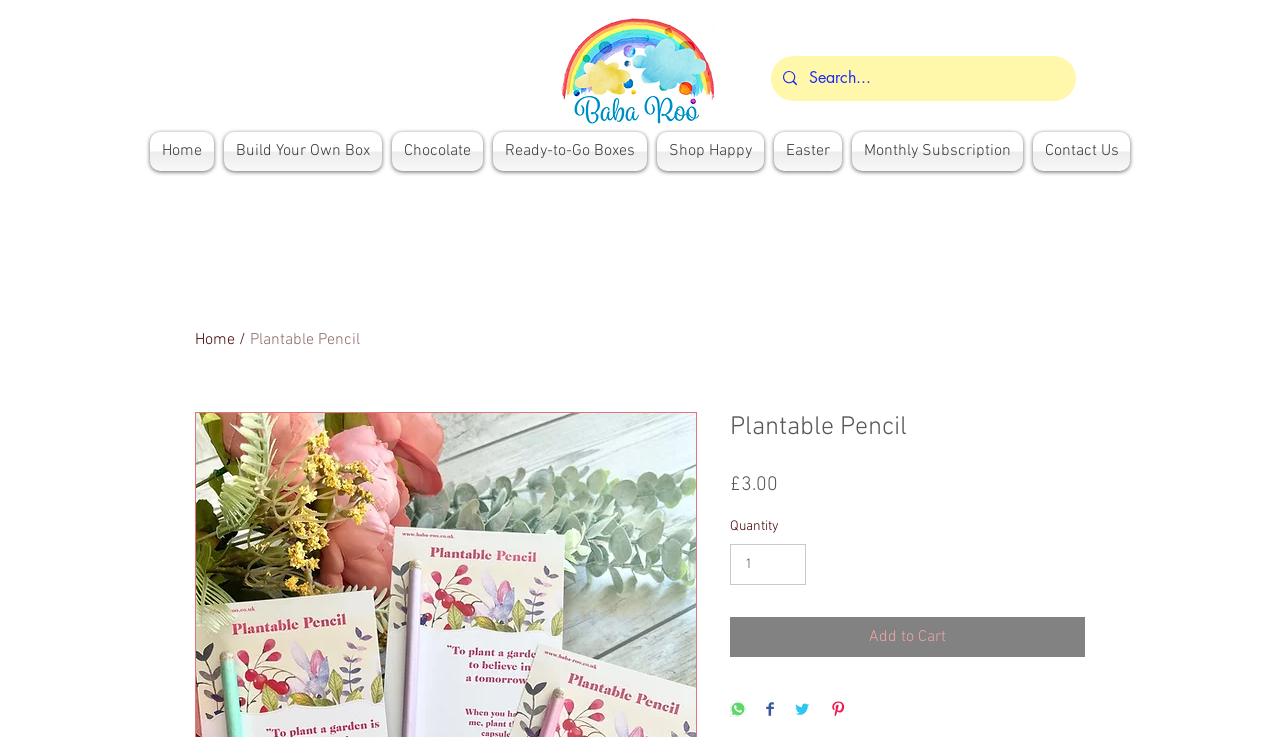Please identify the coordinates of the bounding box that should be clicked to fulfill this instruction: "Add to Cart".

[0.57, 0.837, 0.848, 0.891]